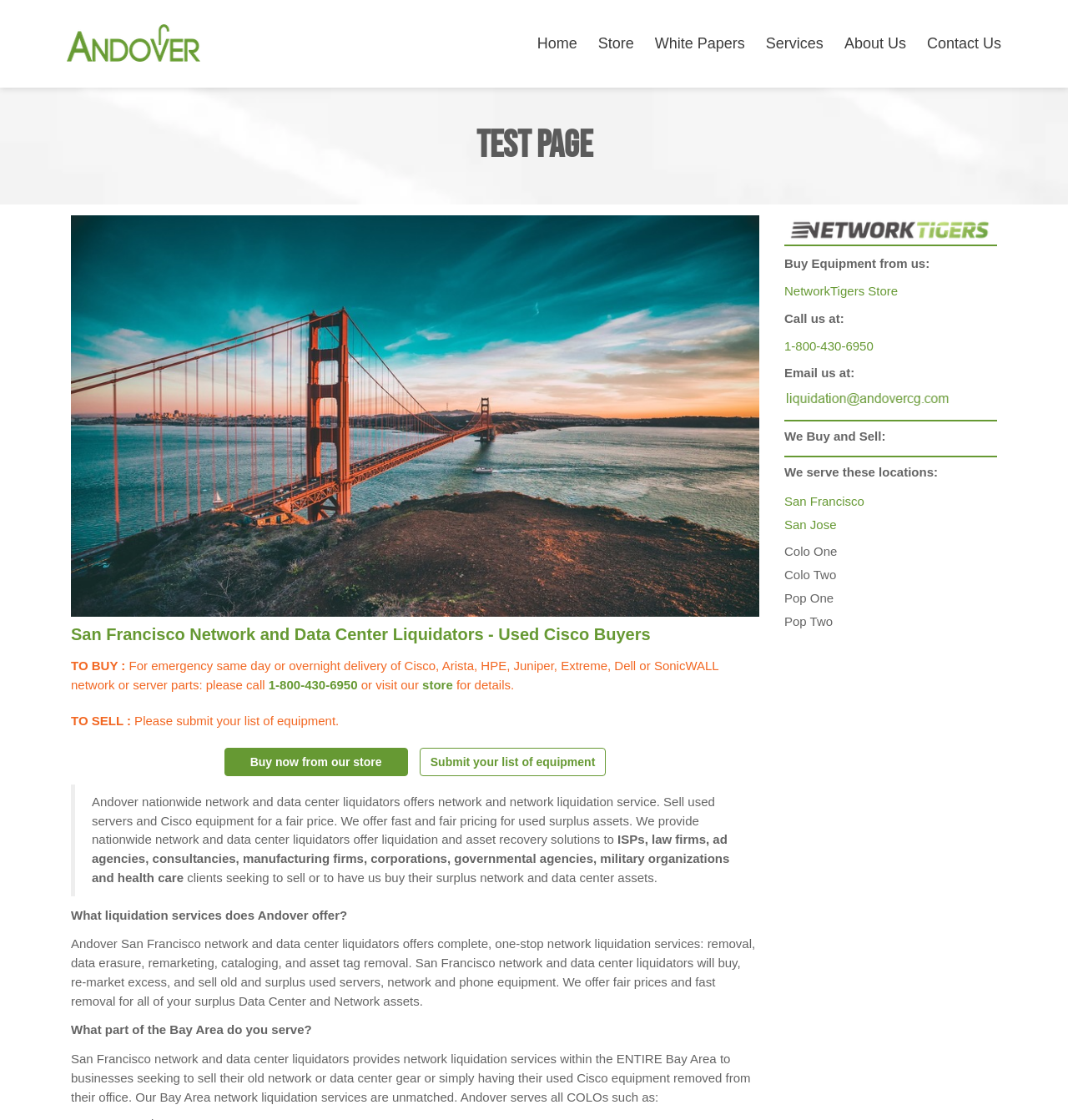Identify the bounding box for the UI element specified in this description: "About Us". The coordinates must be four float numbers between 0 and 1, formatted as [left, top, right, bottom].

[0.783, 0.019, 0.856, 0.059]